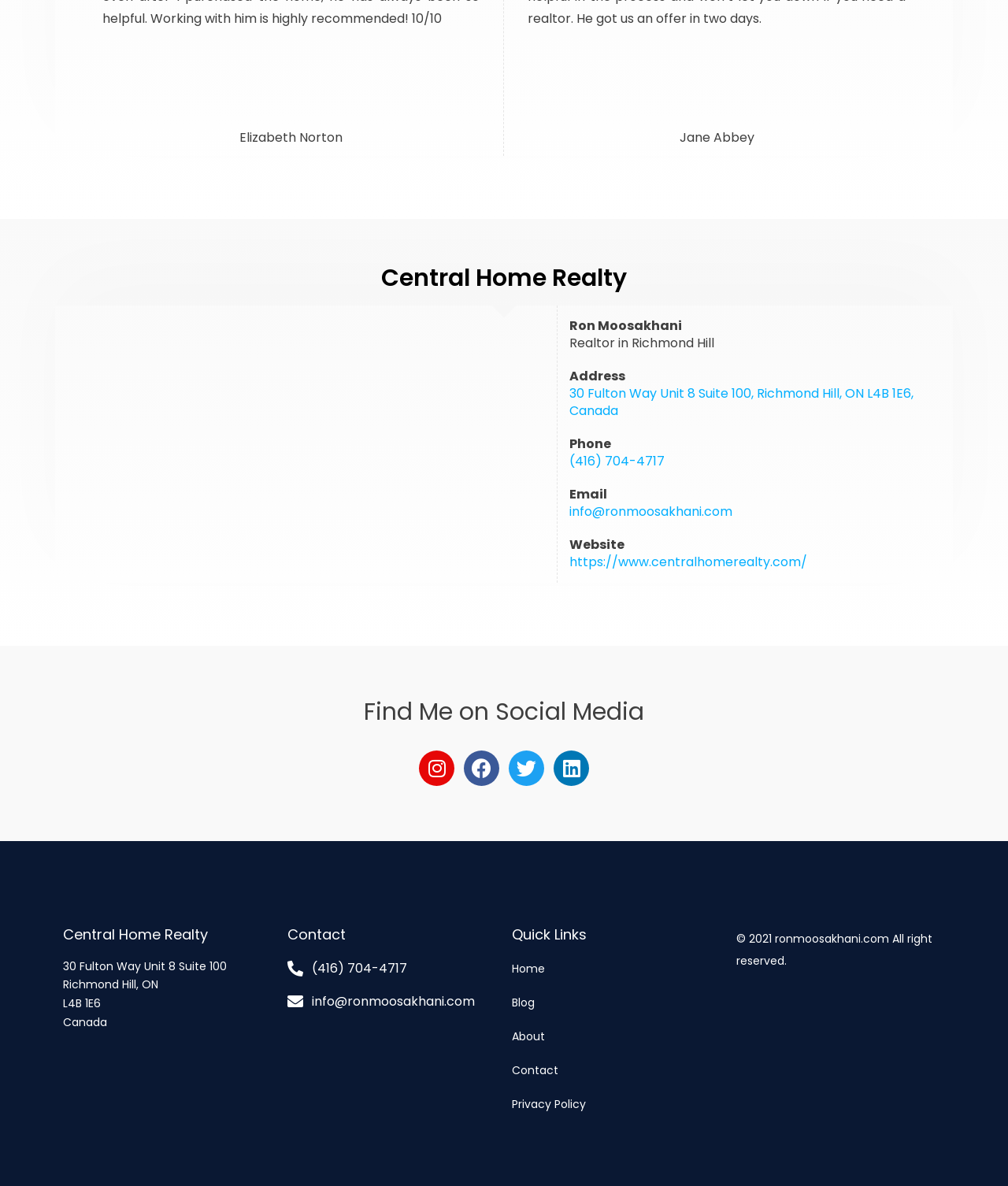Identify the bounding box coordinates of the element that should be clicked to fulfill this task: "Click the link to view Ron Moosakhani's website". The coordinates should be provided as four float numbers between 0 and 1, i.e., [left, top, right, bottom].

[0.565, 0.466, 0.801, 0.482]